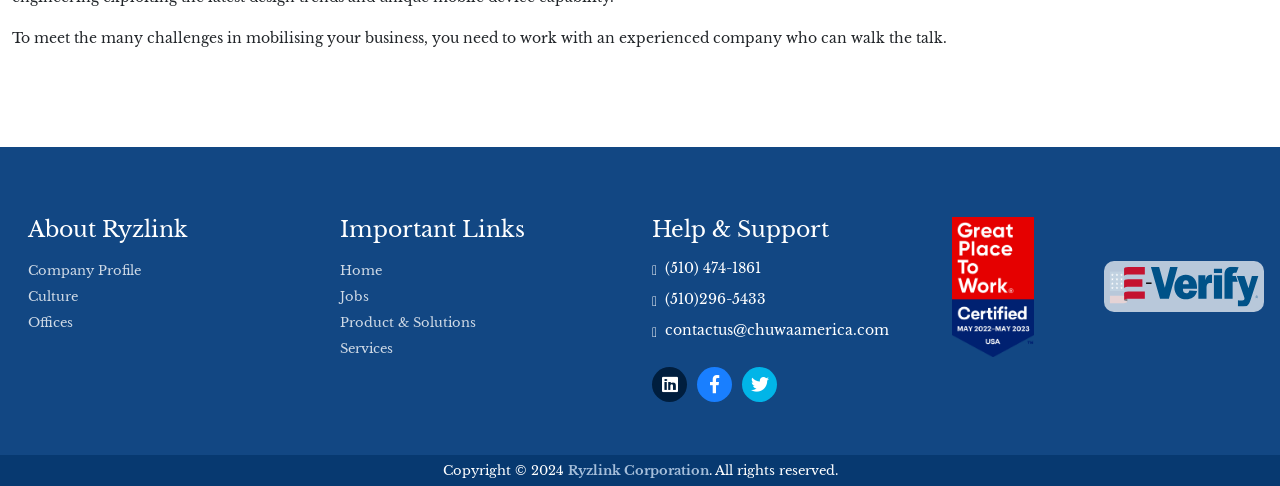Determine the bounding box for the UI element that matches this description: "Product & Solutions".

[0.266, 0.638, 0.491, 0.691]